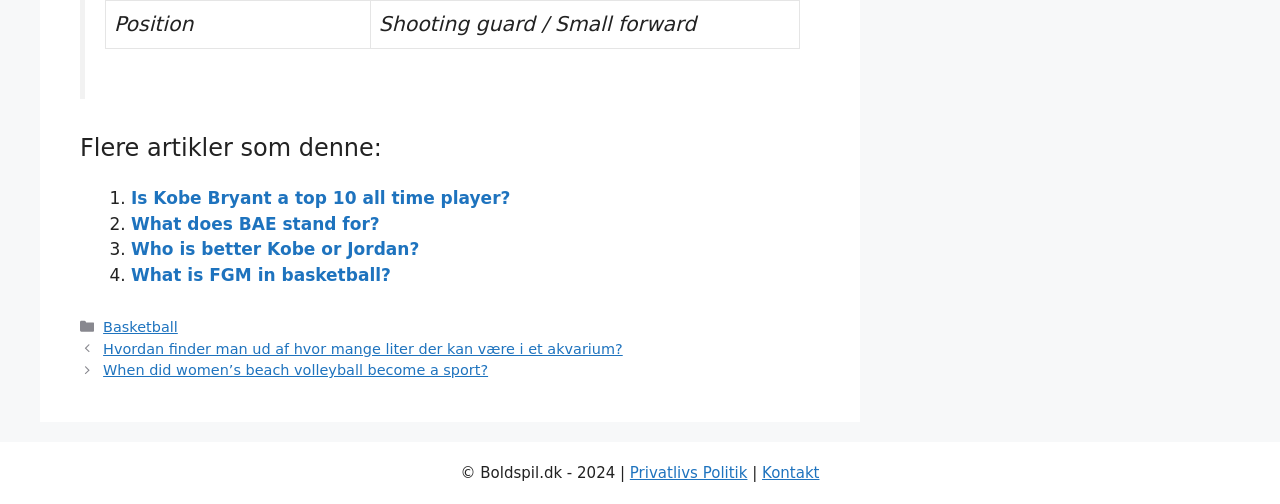Use the information in the screenshot to answer the question comprehensively: What is the position of the player described in the first gridcell?

I looked at the first gridcell and found the text 'Shooting guard / Small forward', which indicates the position of the player.